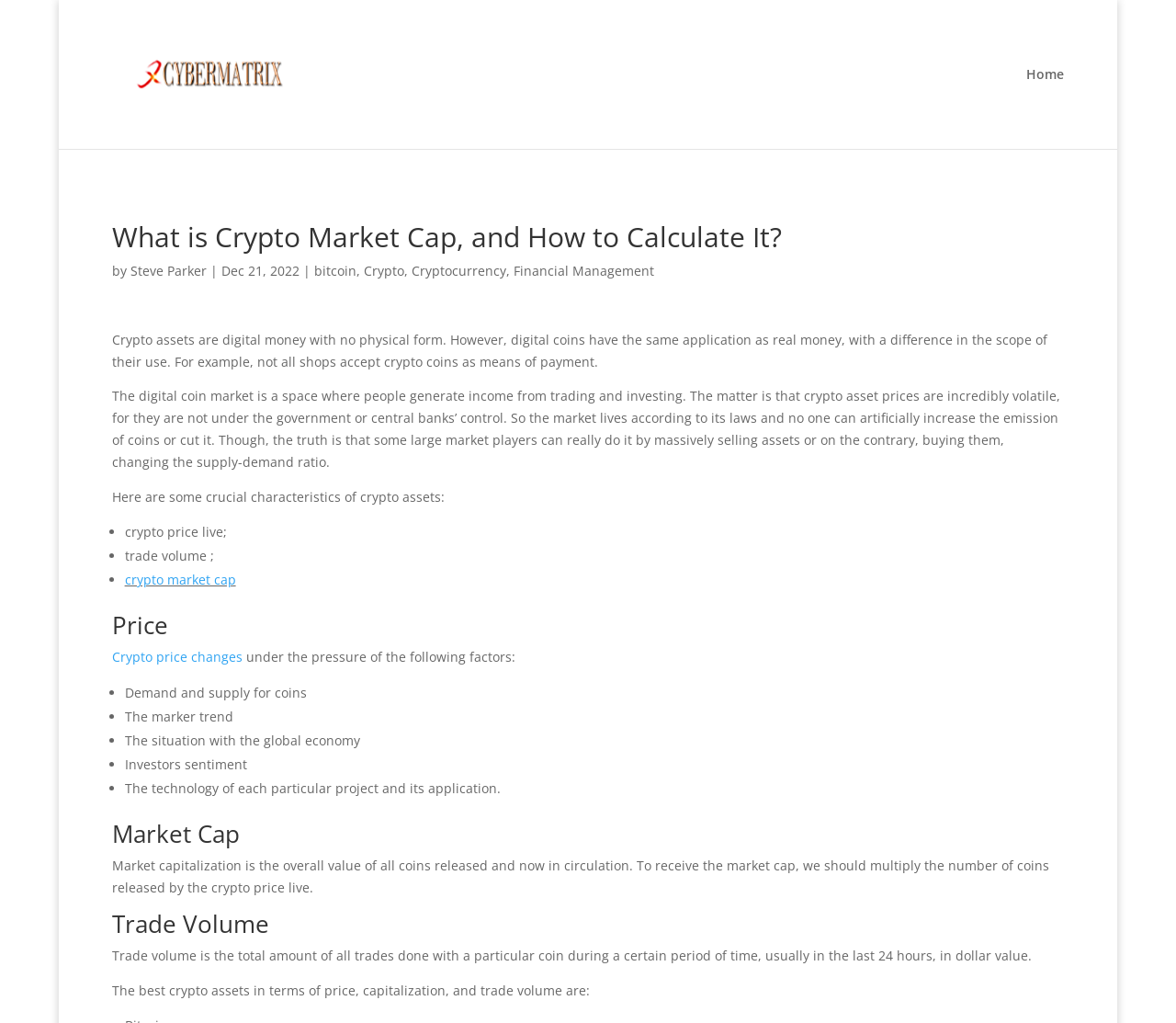Locate the bounding box coordinates of the clickable element to fulfill the following instruction: "Go to the Home page". Provide the coordinates as four float numbers between 0 and 1 in the format [left, top, right, bottom].

[0.873, 0.066, 0.905, 0.146]